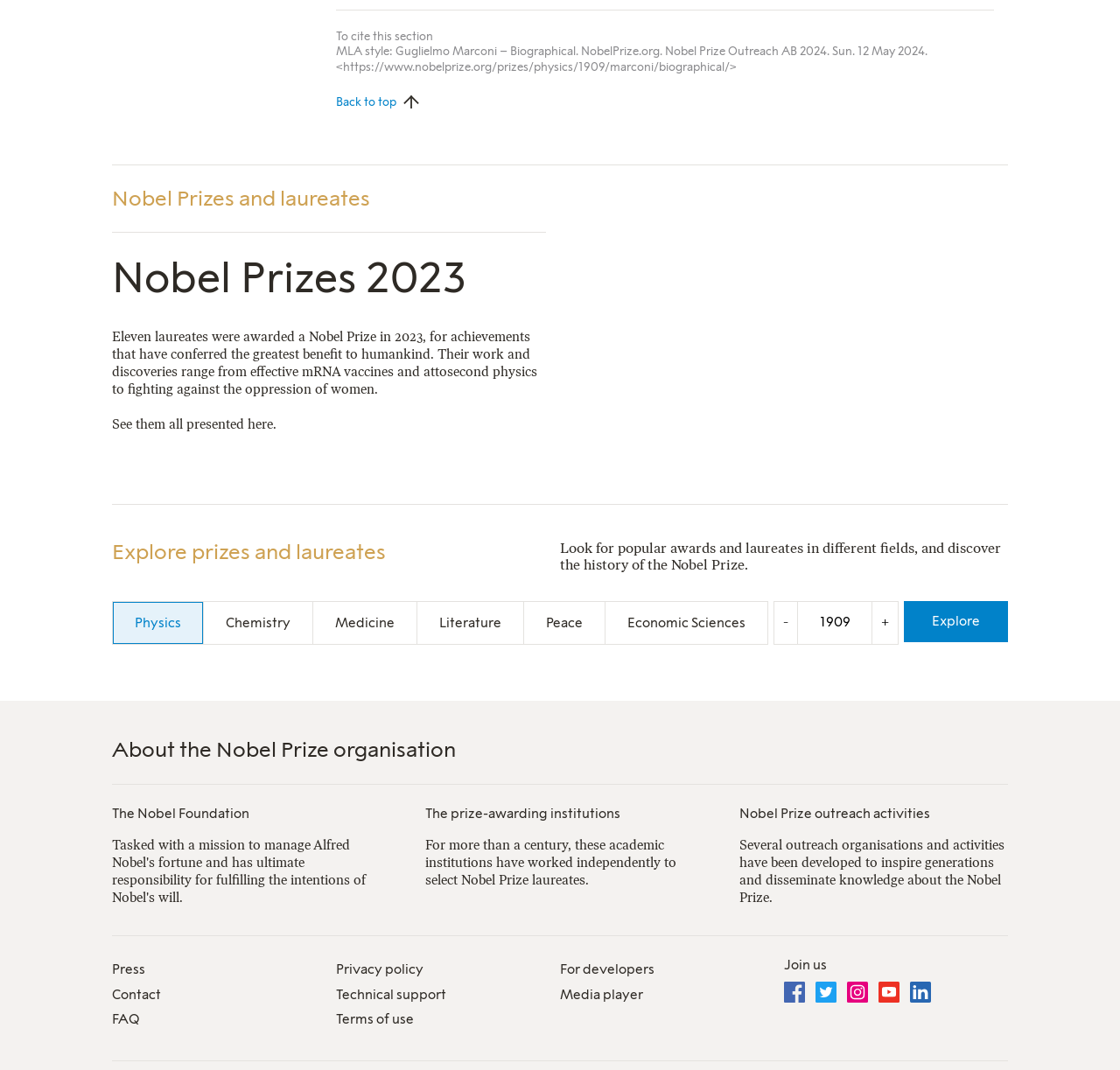Locate the bounding box coordinates of the segment that needs to be clicked to meet this instruction: "Get brewing fun facts and trivia".

None